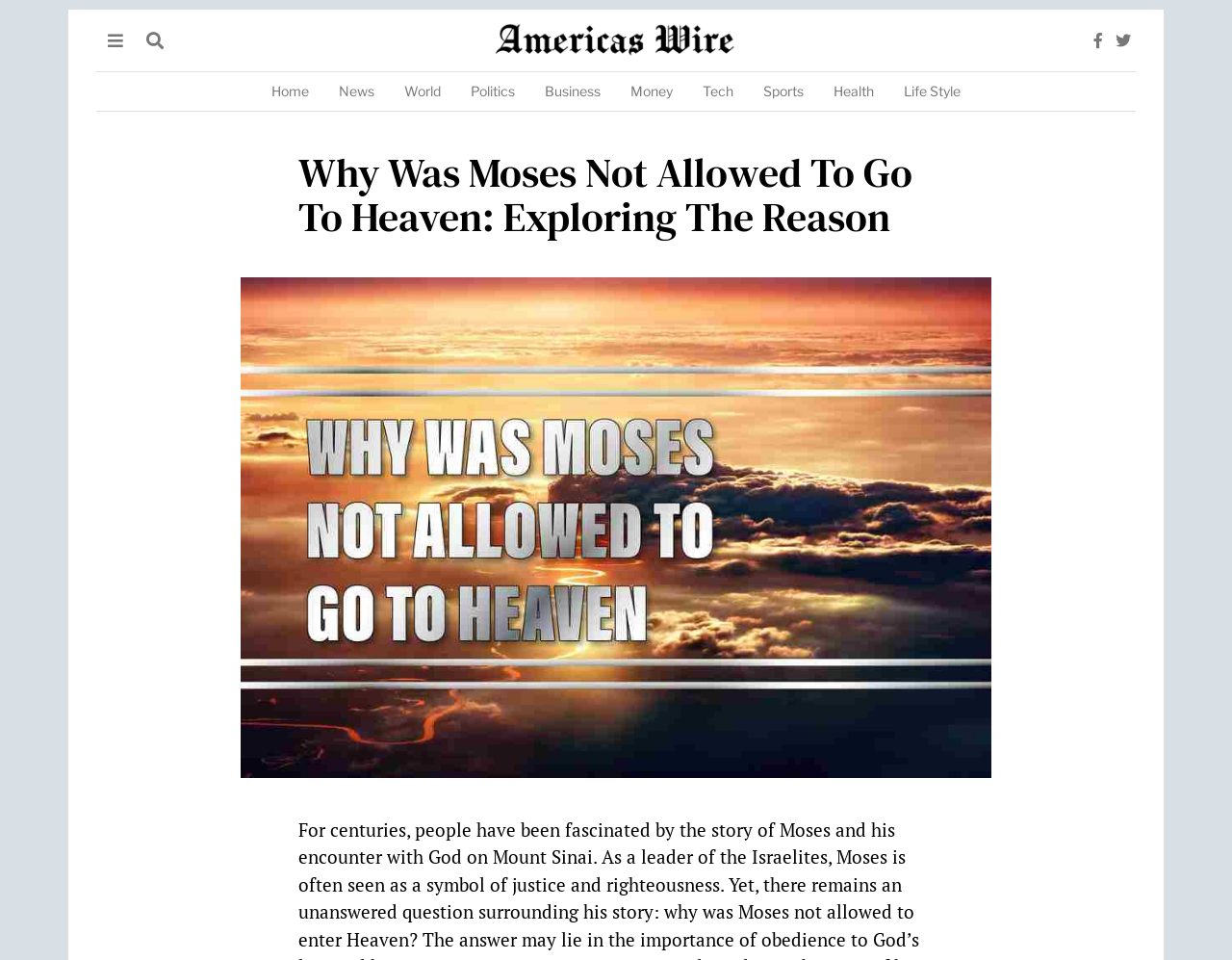Indicate the bounding box coordinates of the clickable region to achieve the following instruction: "View the article image."

[0.195, 0.289, 0.805, 0.81]